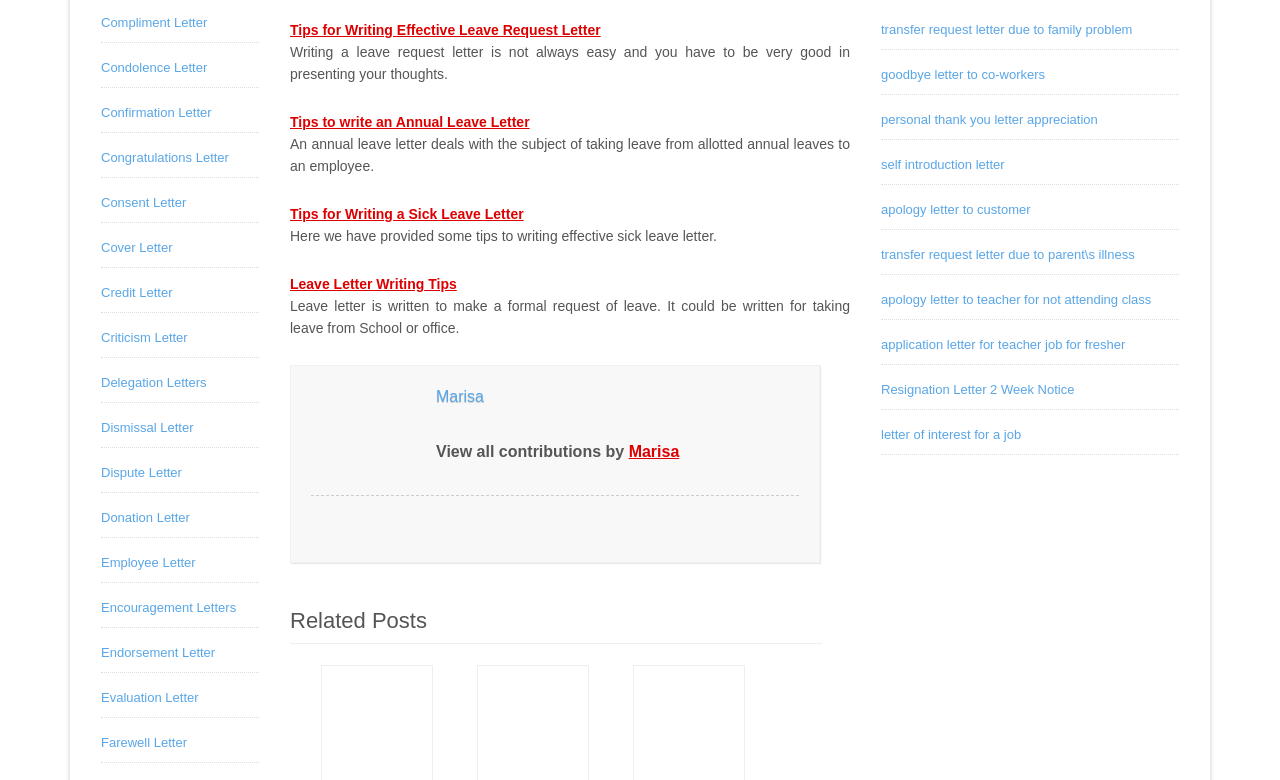Provide the bounding box coordinates for the specified HTML element described in this description: "self introduction letter". The coordinates should be four float numbers ranging from 0 to 1, in the format [left, top, right, bottom].

[0.688, 0.201, 0.785, 0.221]